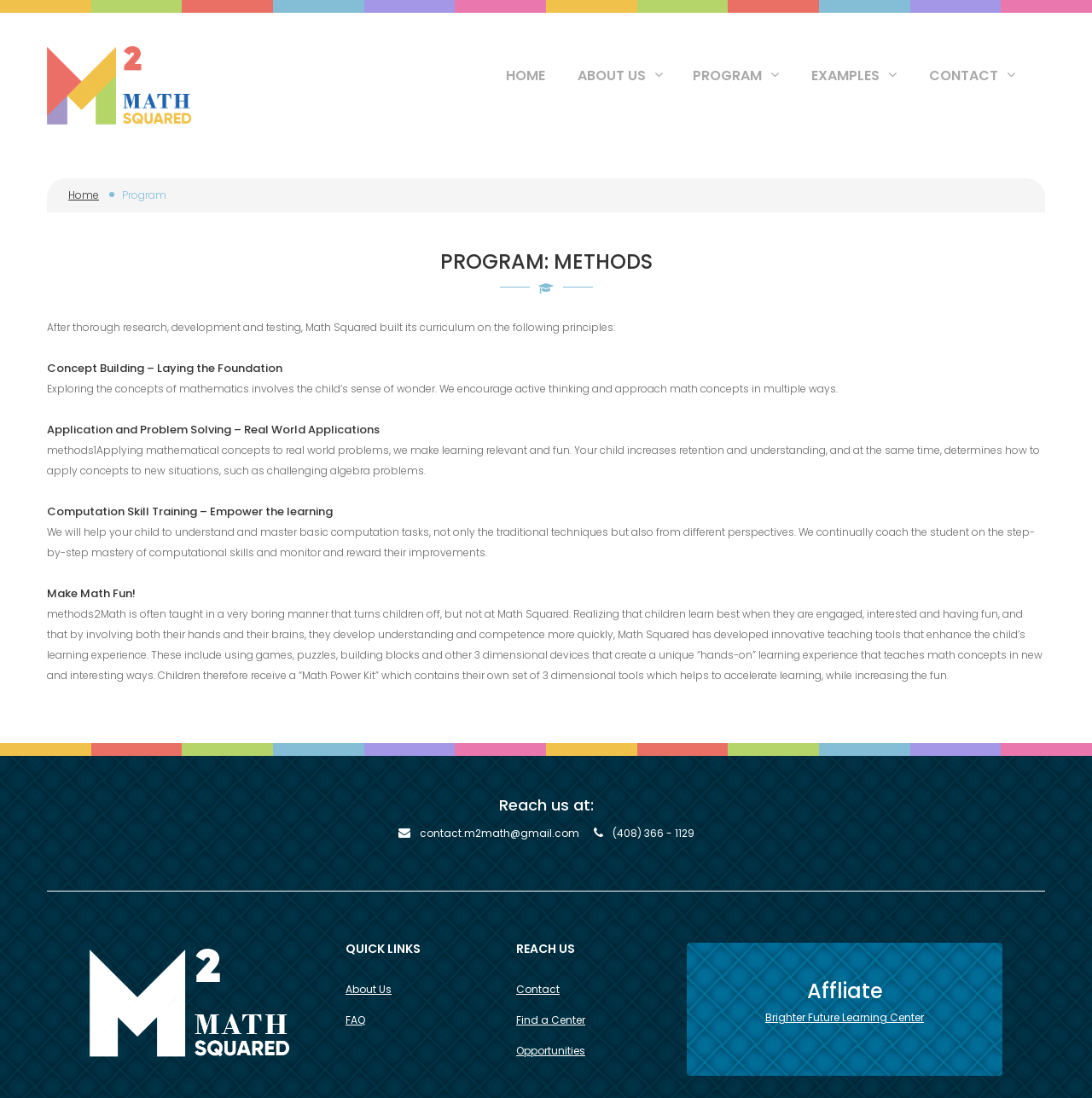Determine the bounding box for the UI element as described: "Examples". The coordinates should be represented as four float numbers between 0 and 1, formatted as [left, top, right, bottom].

[0.743, 0.03, 0.821, 0.107]